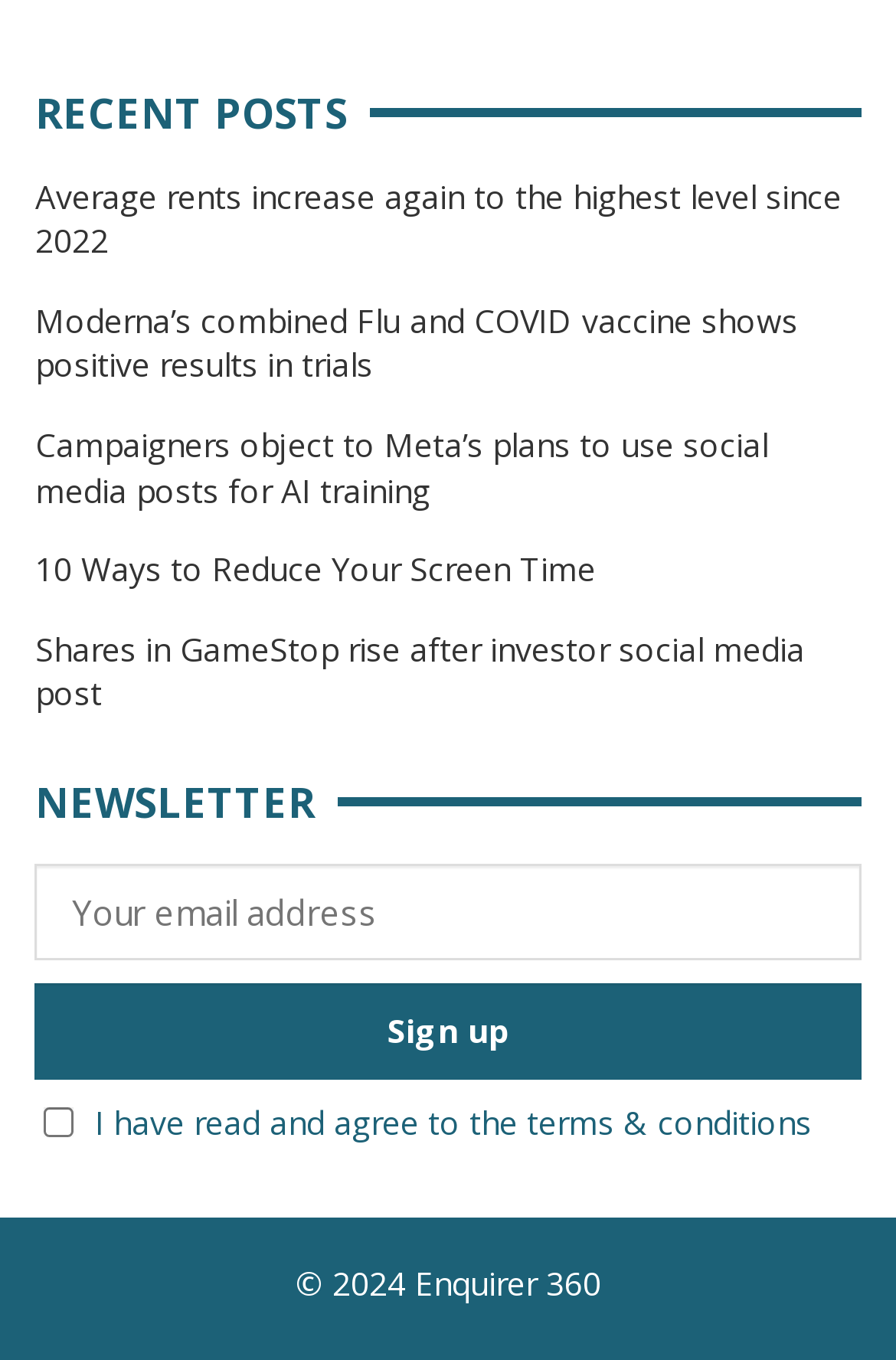Identify the bounding box coordinates for the element that needs to be clicked to fulfill this instruction: "Check the checkbox". Provide the coordinates in the format of four float numbers between 0 and 1: [left, top, right, bottom].

[0.05, 0.815, 0.083, 0.837]